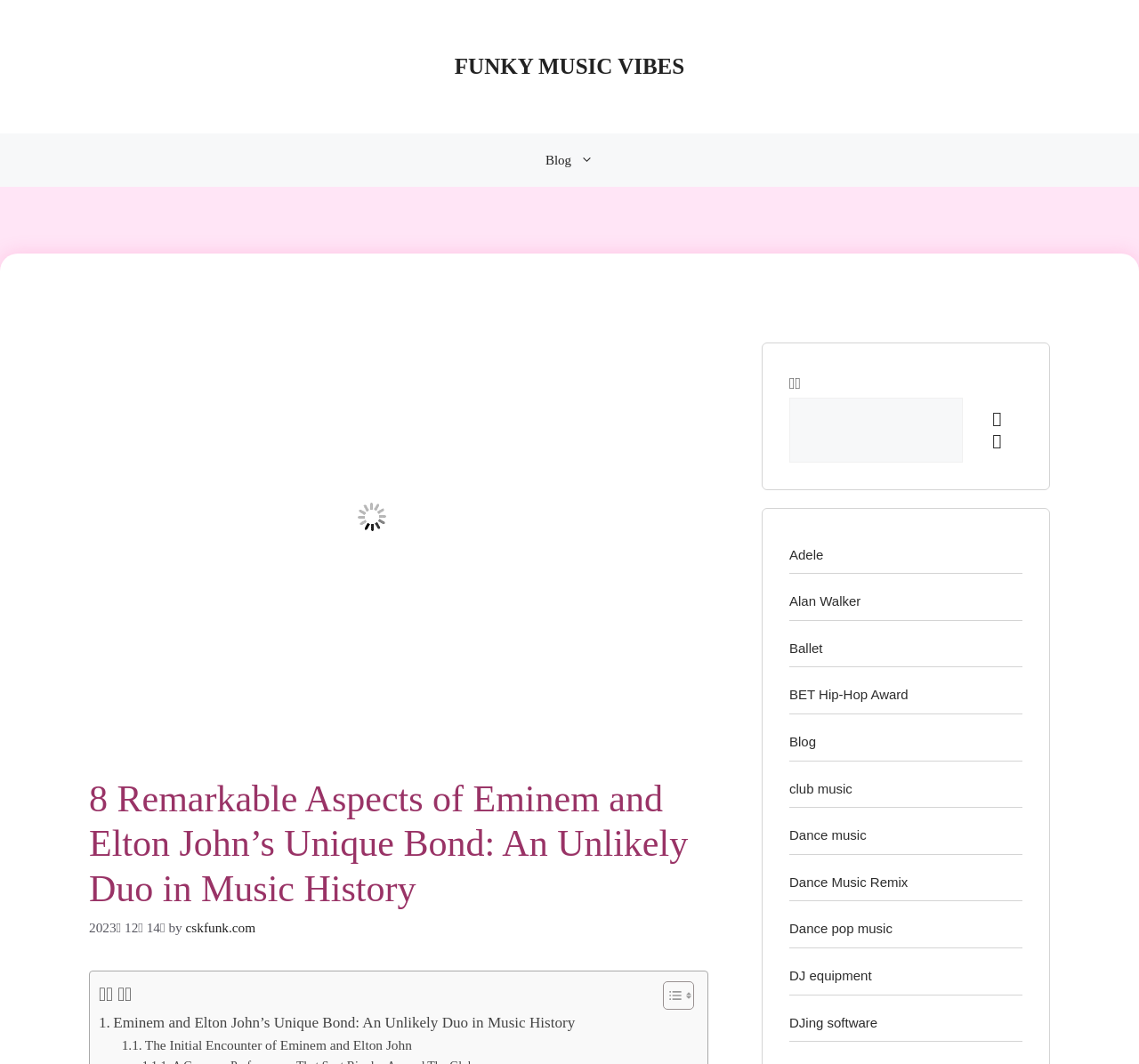Pinpoint the bounding box coordinates of the element to be clicked to execute the instruction: "Toggle the table of content".

[0.57, 0.921, 0.605, 0.95]